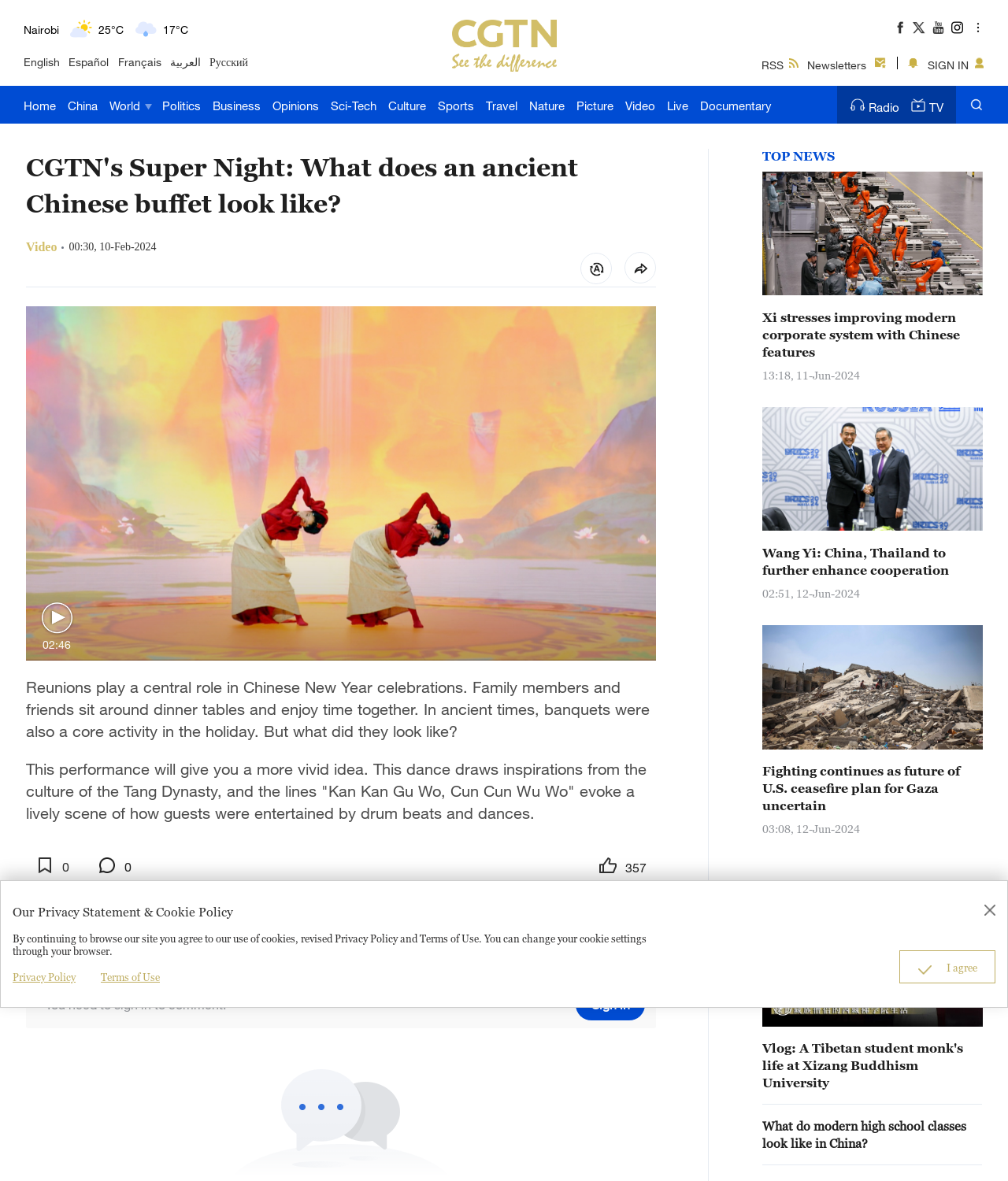Refer to the image and answer the question with as much detail as possible: What languages can I switch to on this webpage?

I can see that the webpage has a section with links to switch the language. The available languages are English, Español, Français, العربية, and Русский.